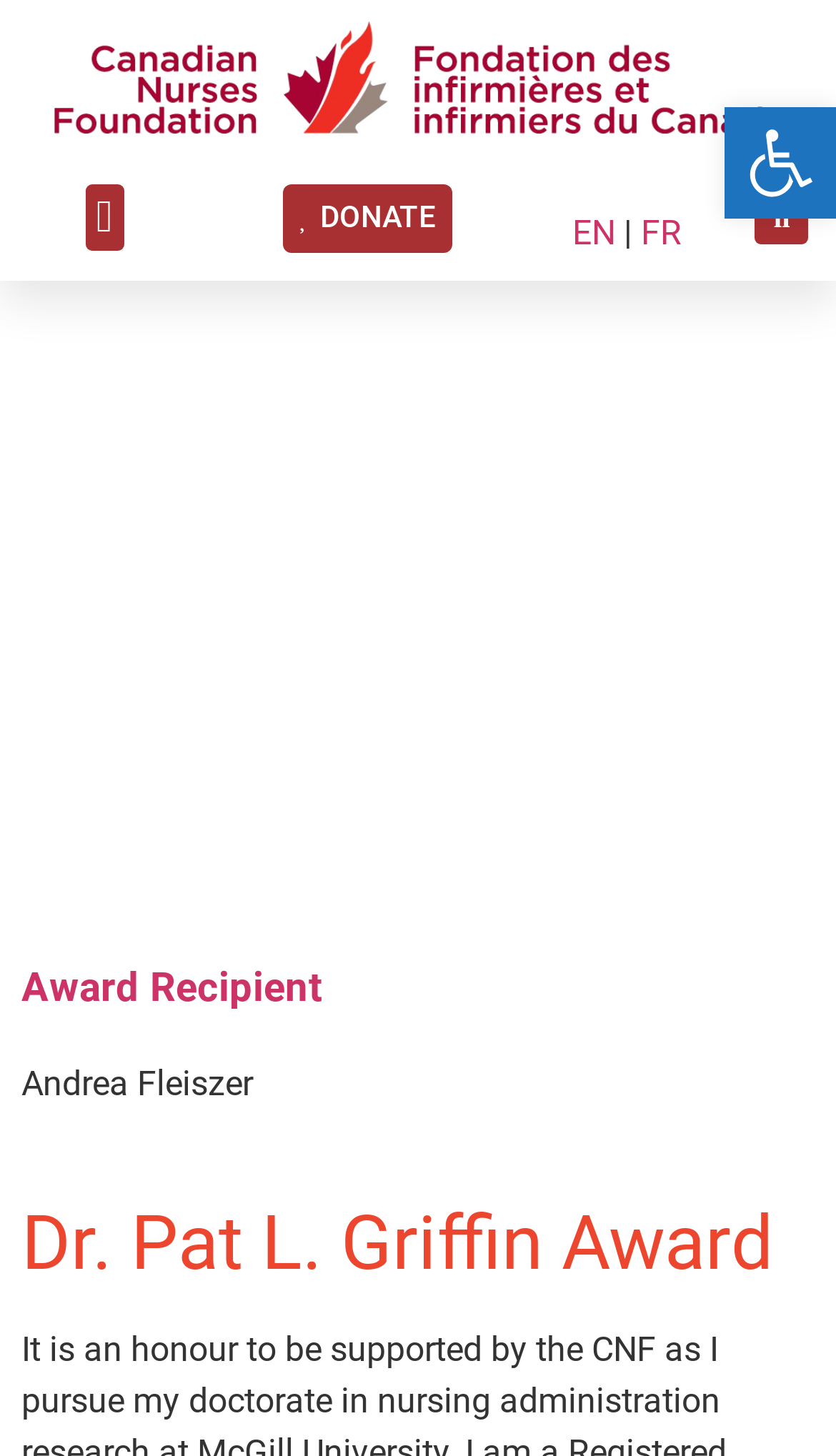Is the menu toggle button expanded?
Using the image as a reference, answer the question with a short word or phrase.

No